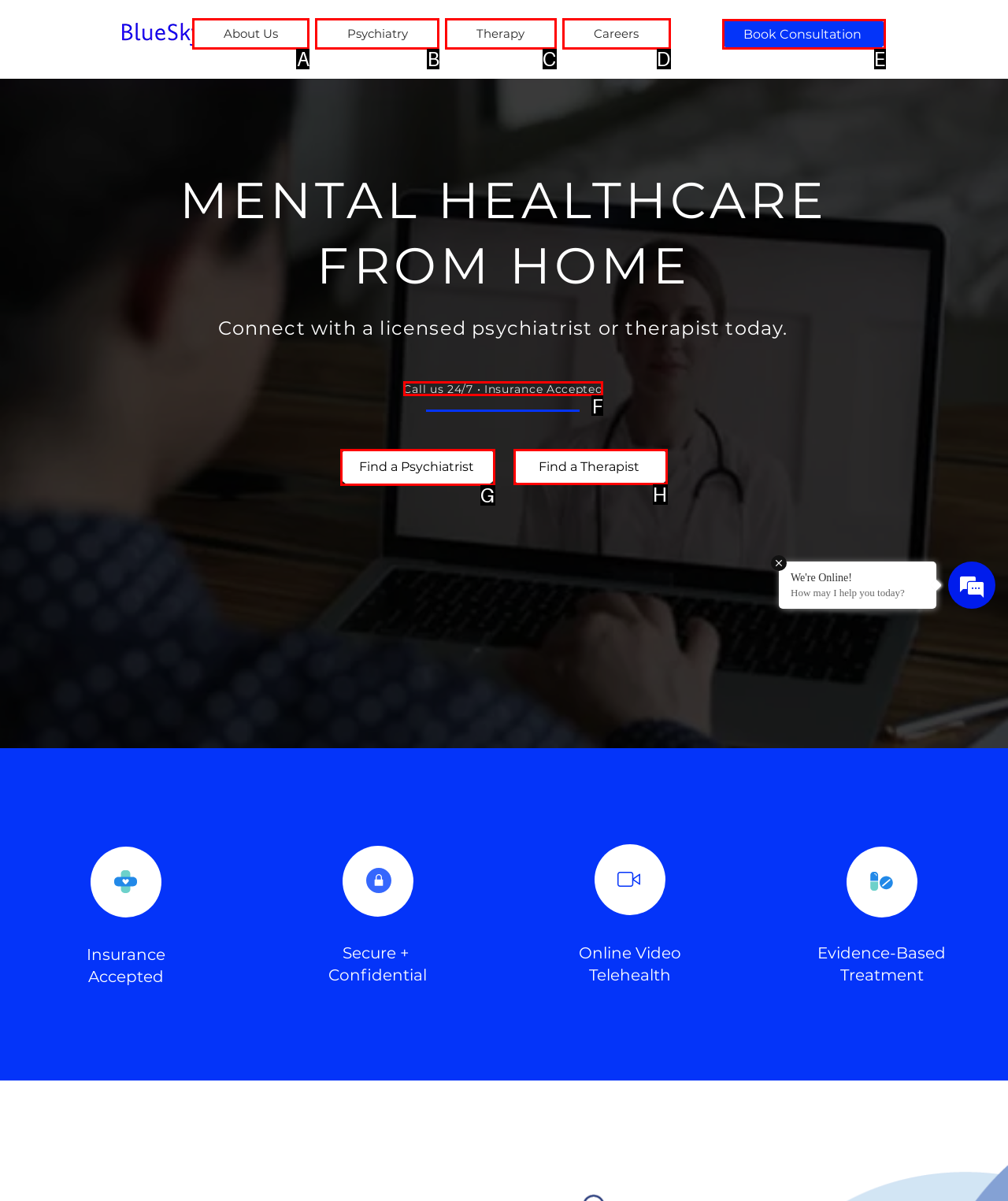Look at the highlighted elements in the screenshot and tell me which letter corresponds to the task: Find a psychiatrist.

G